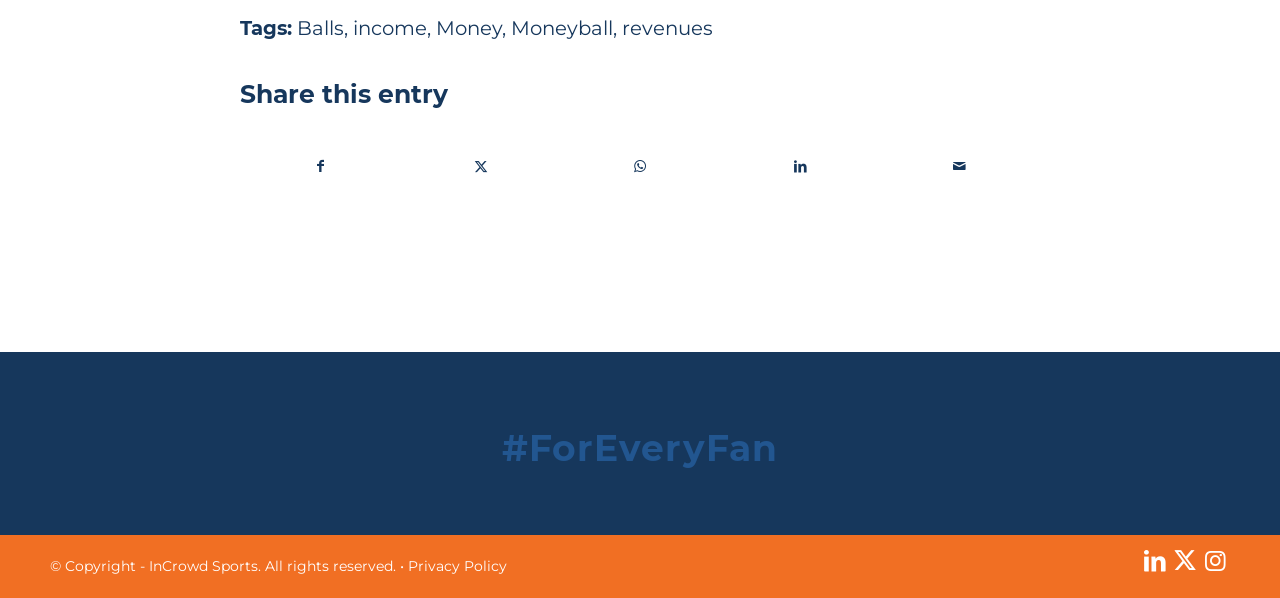Please identify the bounding box coordinates of the region to click in order to complete the task: "Share this entry on LinkedIn". The coordinates must be four float numbers between 0 and 1, specified as [left, top, right, bottom].

[0.563, 0.223, 0.687, 0.335]